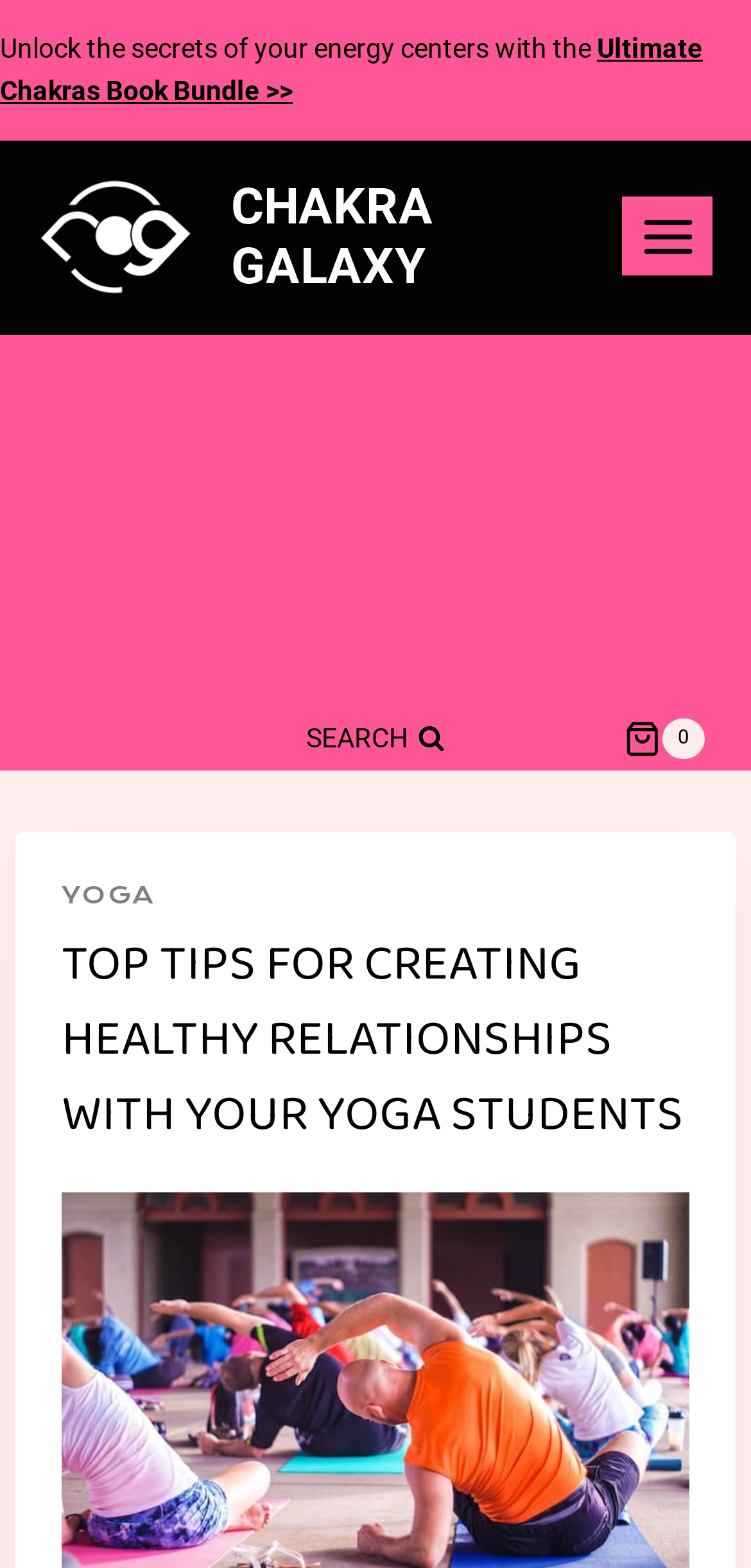Identify the bounding box of the HTML element described here: "Yoga". Provide the coordinates as four float numbers between 0 and 1: [left, top, right, bottom].

[0.082, 0.562, 0.206, 0.582]